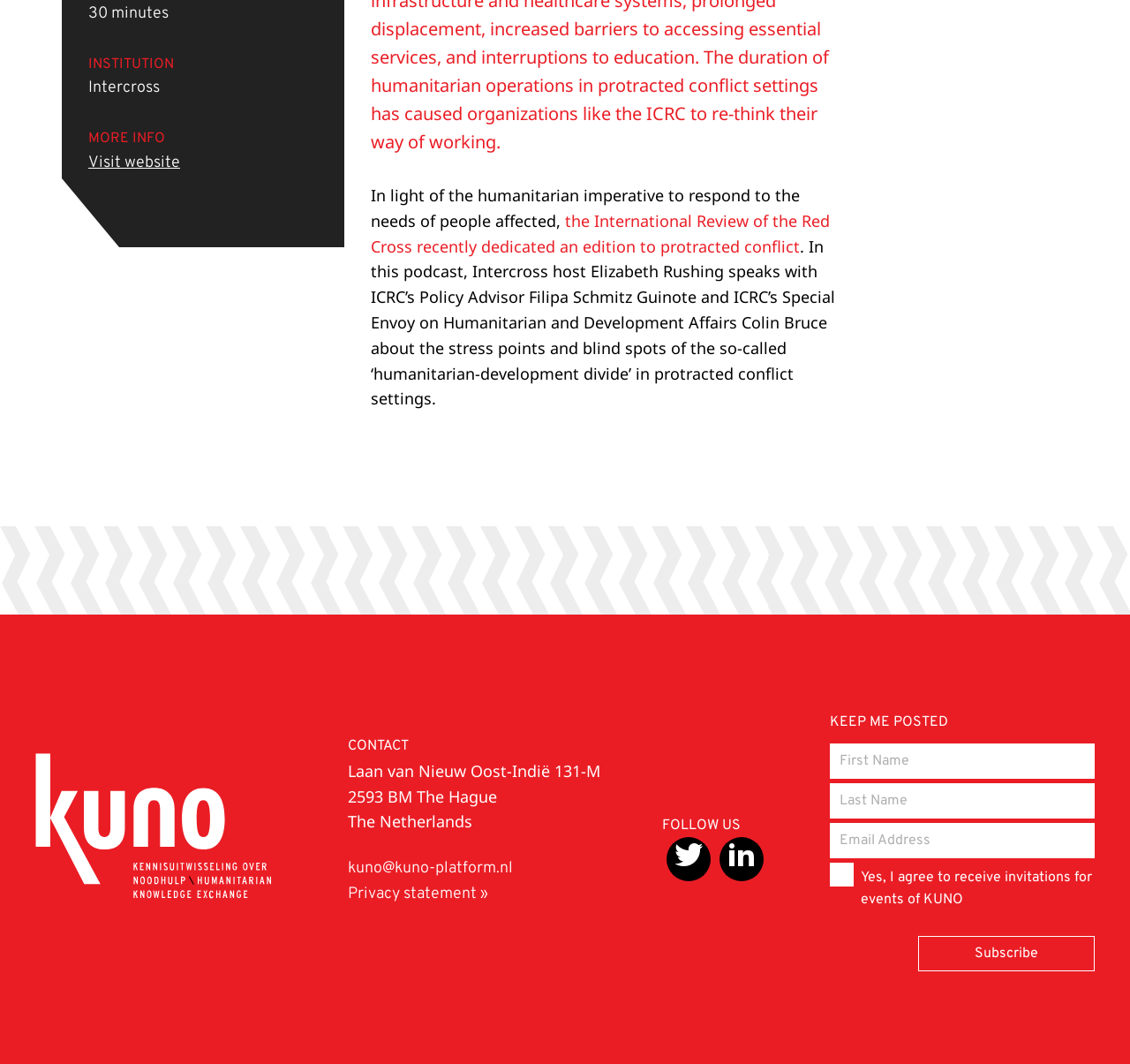From the element description parent_node: Minerals, predict the bounding box coordinates of the UI element. The coordinates must be specified in the format (top-left x, top-left y, bottom-right x, bottom-right y) and should be within the 0 to 1 range.

None